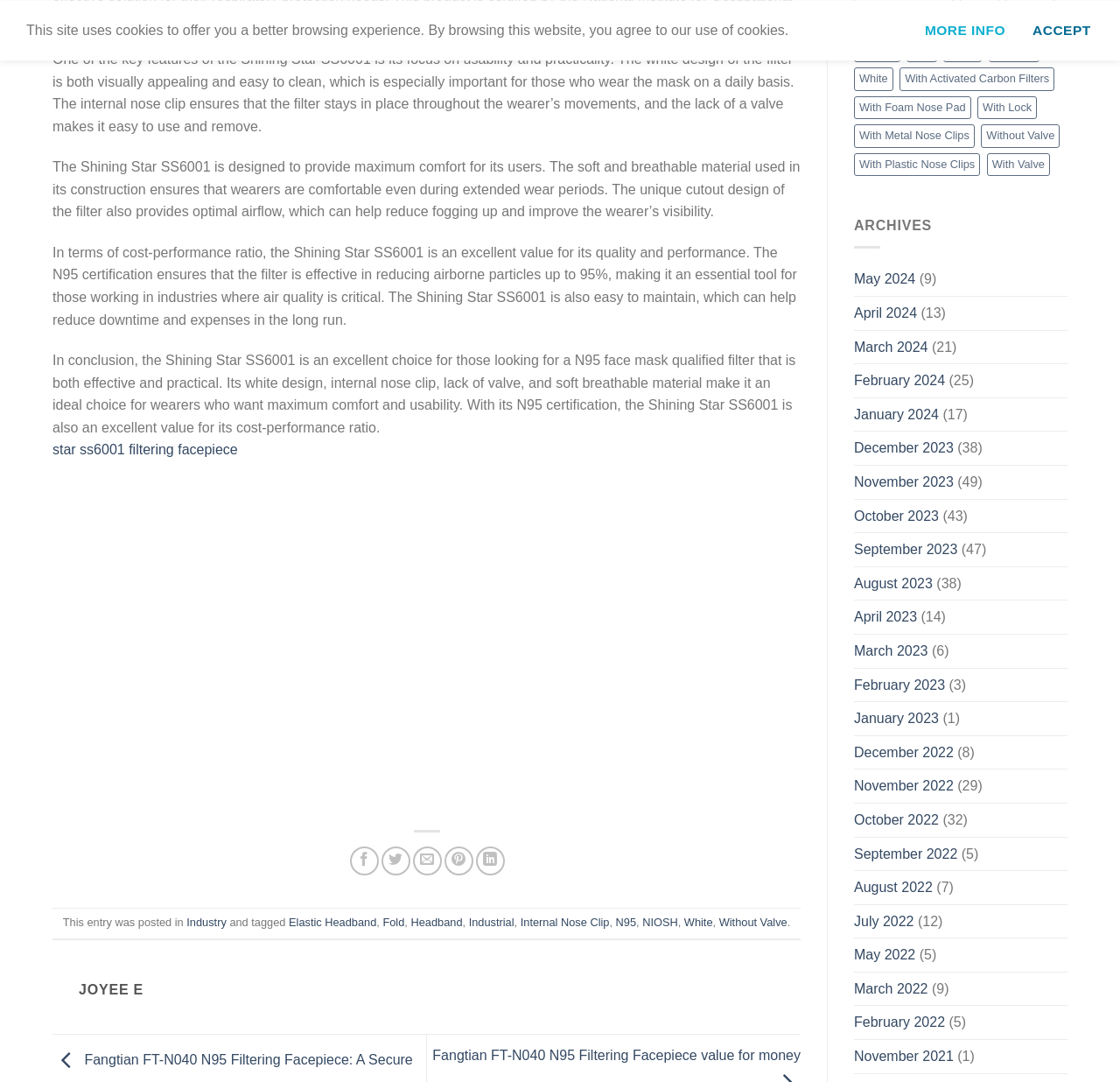Identify the bounding box of the UI element described as follows: "Environment, Climate". Provide the coordinates as four float numbers in the range of 0 to 1 [left, top, right, bottom].

None